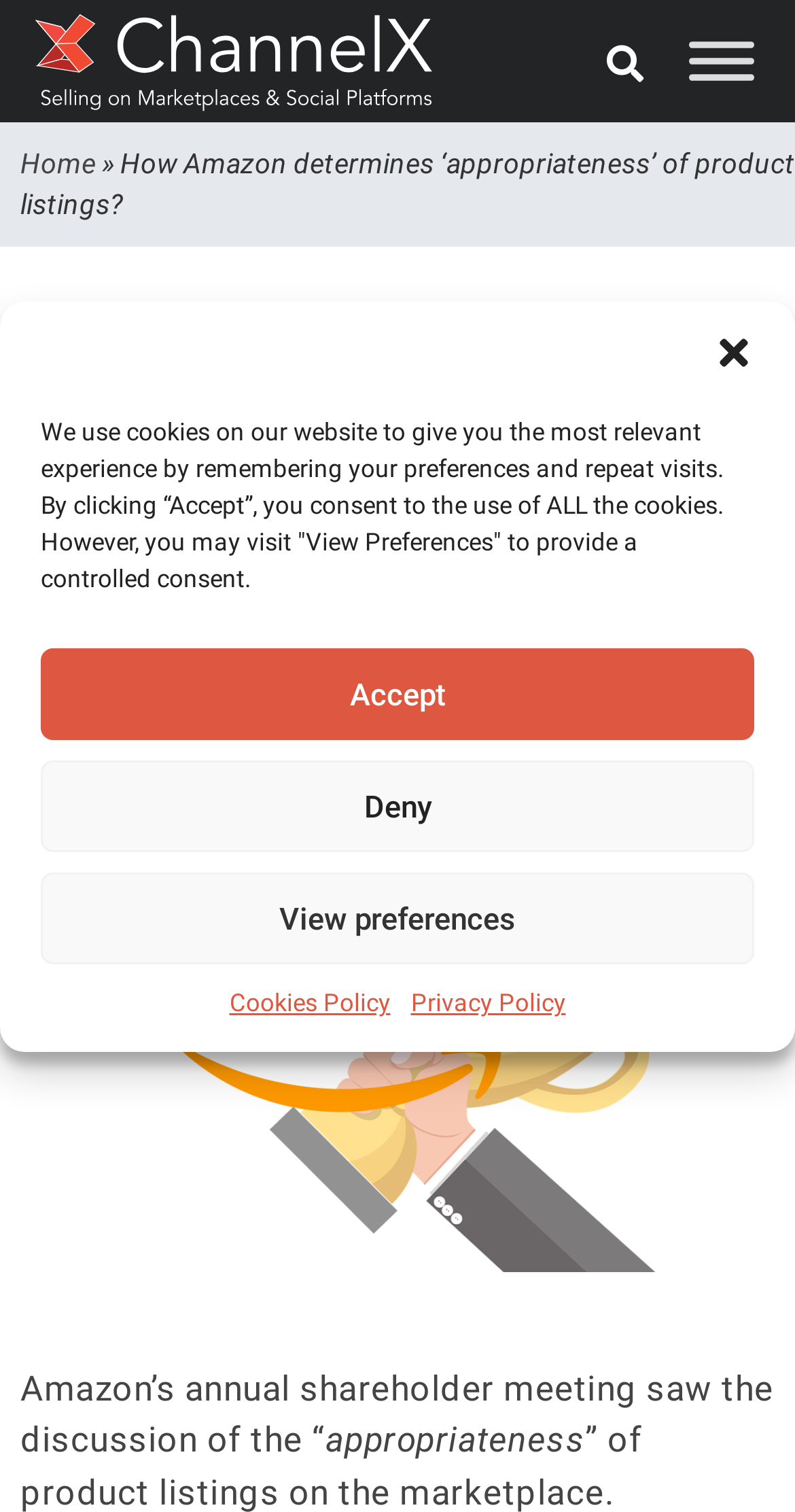Identify the bounding box coordinates necessary to click and complete the given instruction: "Click the ChannelX logo".

[0.041, 0.0, 0.554, 0.081]